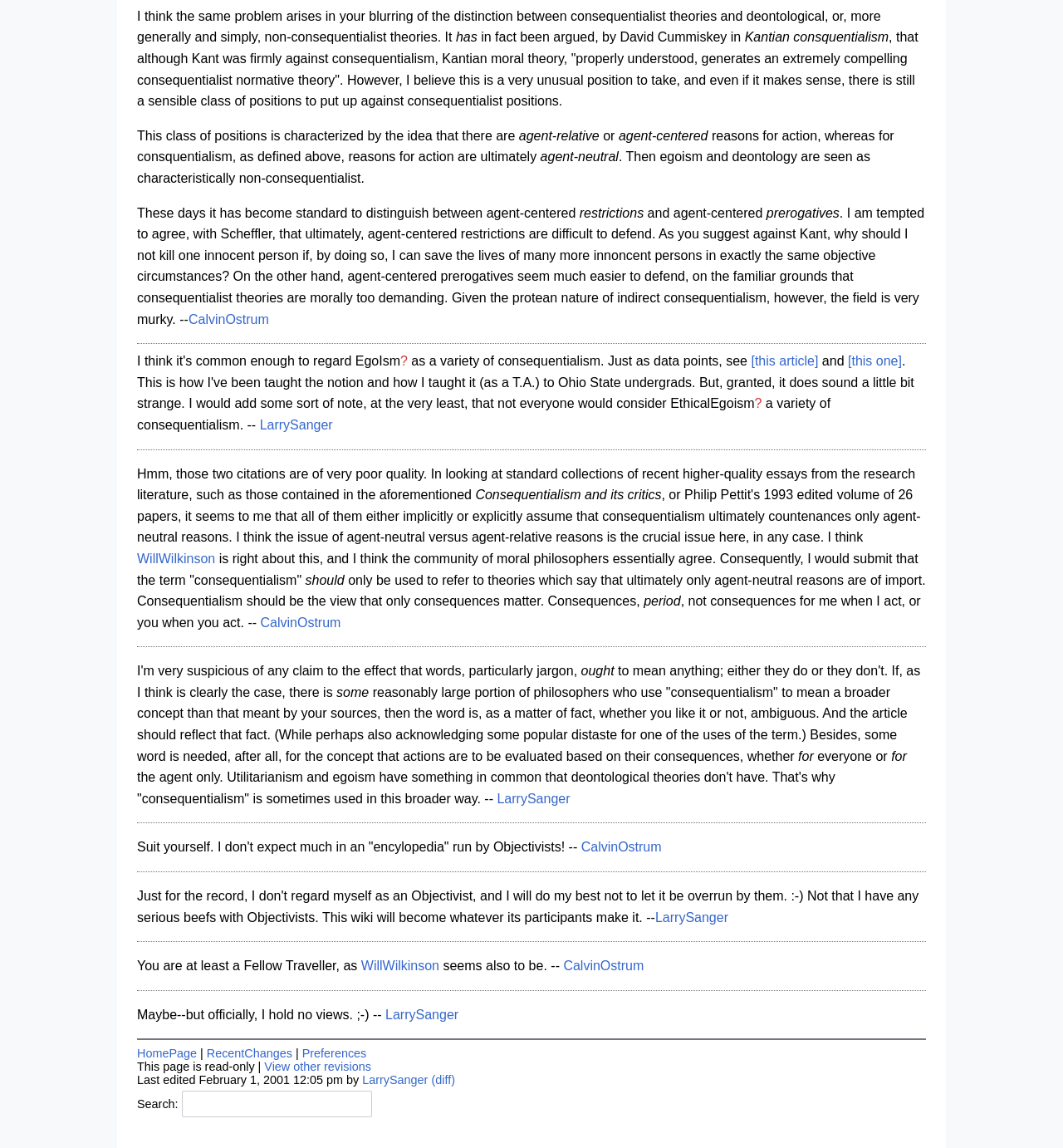Who is the author of the first comment on this webpage?
Using the image, elaborate on the answer with as much detail as possible.

The first comment on the webpage is attributed to CalvinOstrum, as indicated by the link 'CalvinOstrum' at the end of the first block of text.